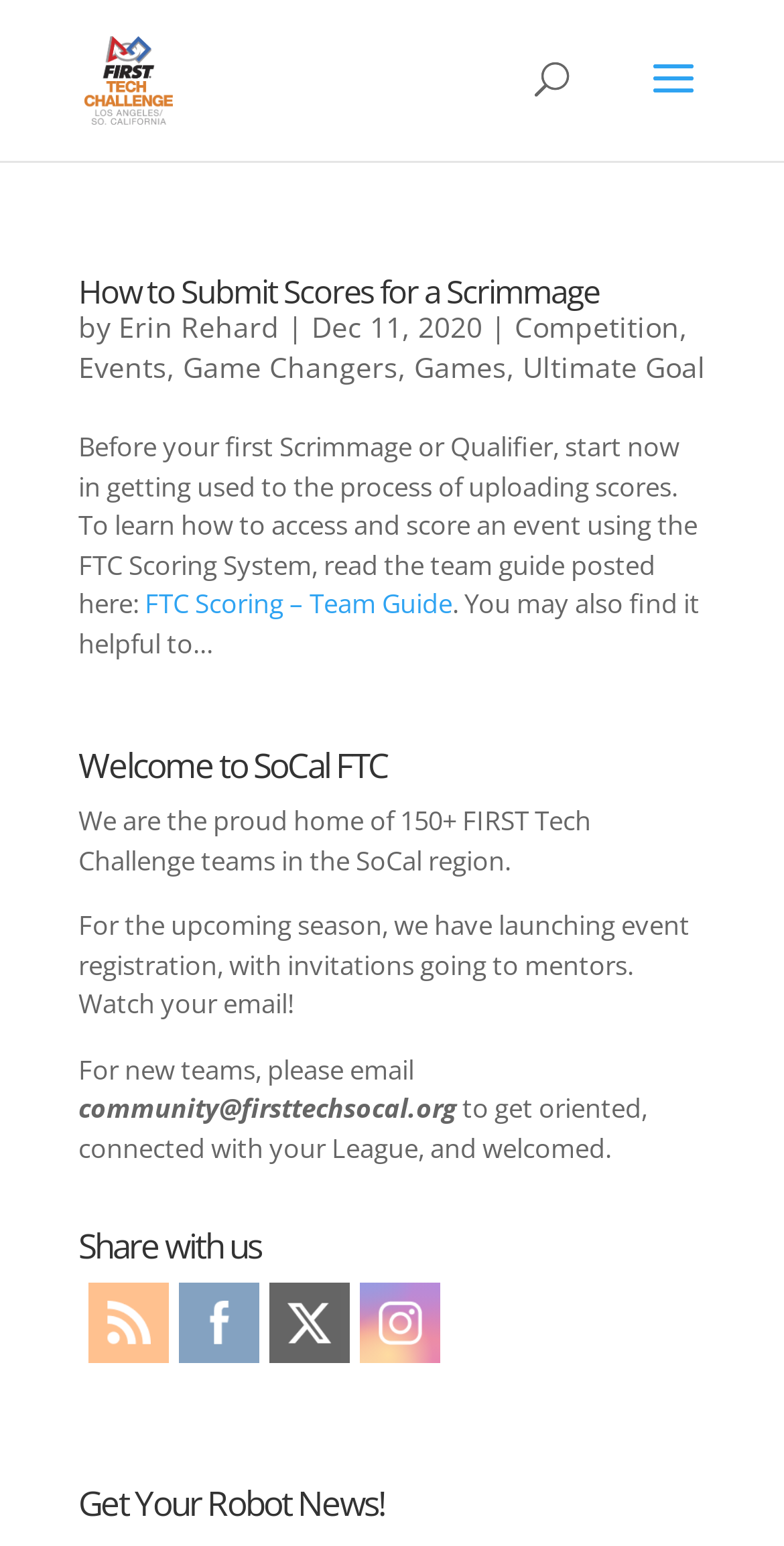Please determine the bounding box coordinates, formatted as (top-left x, top-left y, bottom-right x, bottom-right y), with all values as floating point numbers between 0 and 1. Identify the bounding box of the region described as: FTC Scoring – Team Guide

[0.185, 0.378, 0.577, 0.402]